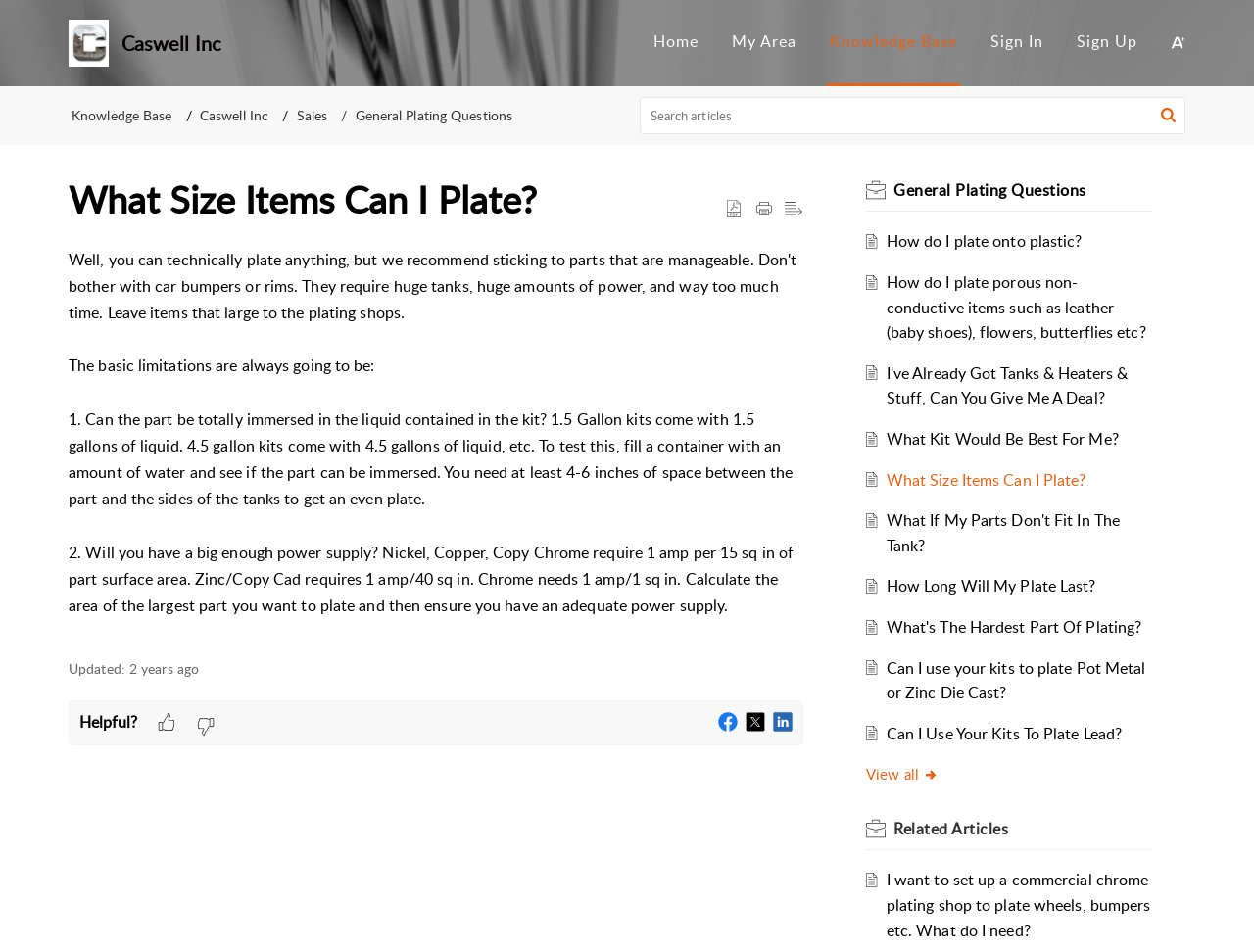Provide the bounding box coordinates of the UI element that matches the description: "title="Facebook"".

[0.573, 0.747, 0.589, 0.77]